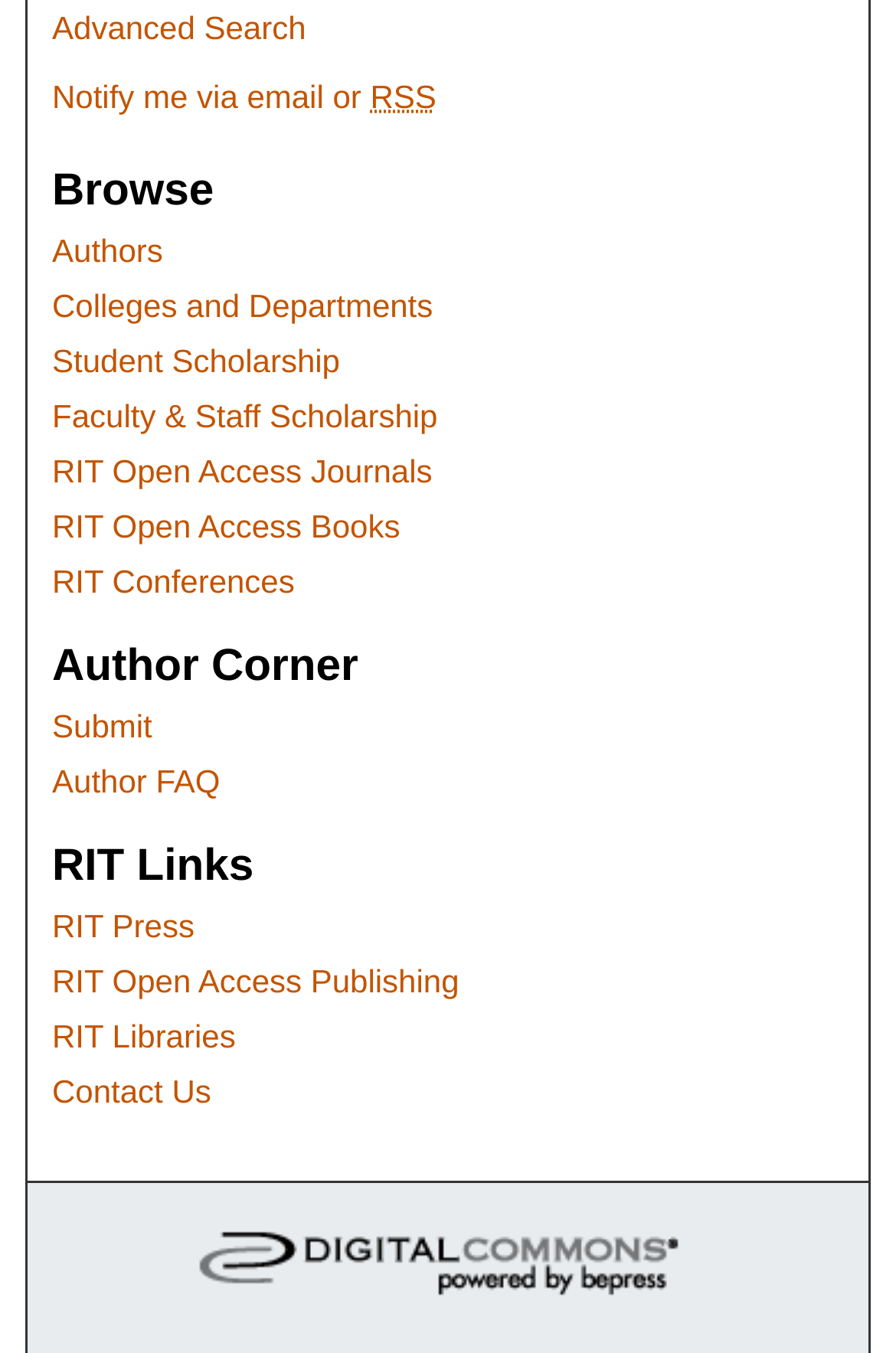What is the name of the external platform linked at the bottom of the page?
Use the image to give a comprehensive and detailed response to the question.

The link 'Elsevier - Digital Commons' is located at the bottom of the page, suggesting that it is an external platform or service related to RIT. The presence of 'Elsevier' implies a connection to a publishing or academic platform.